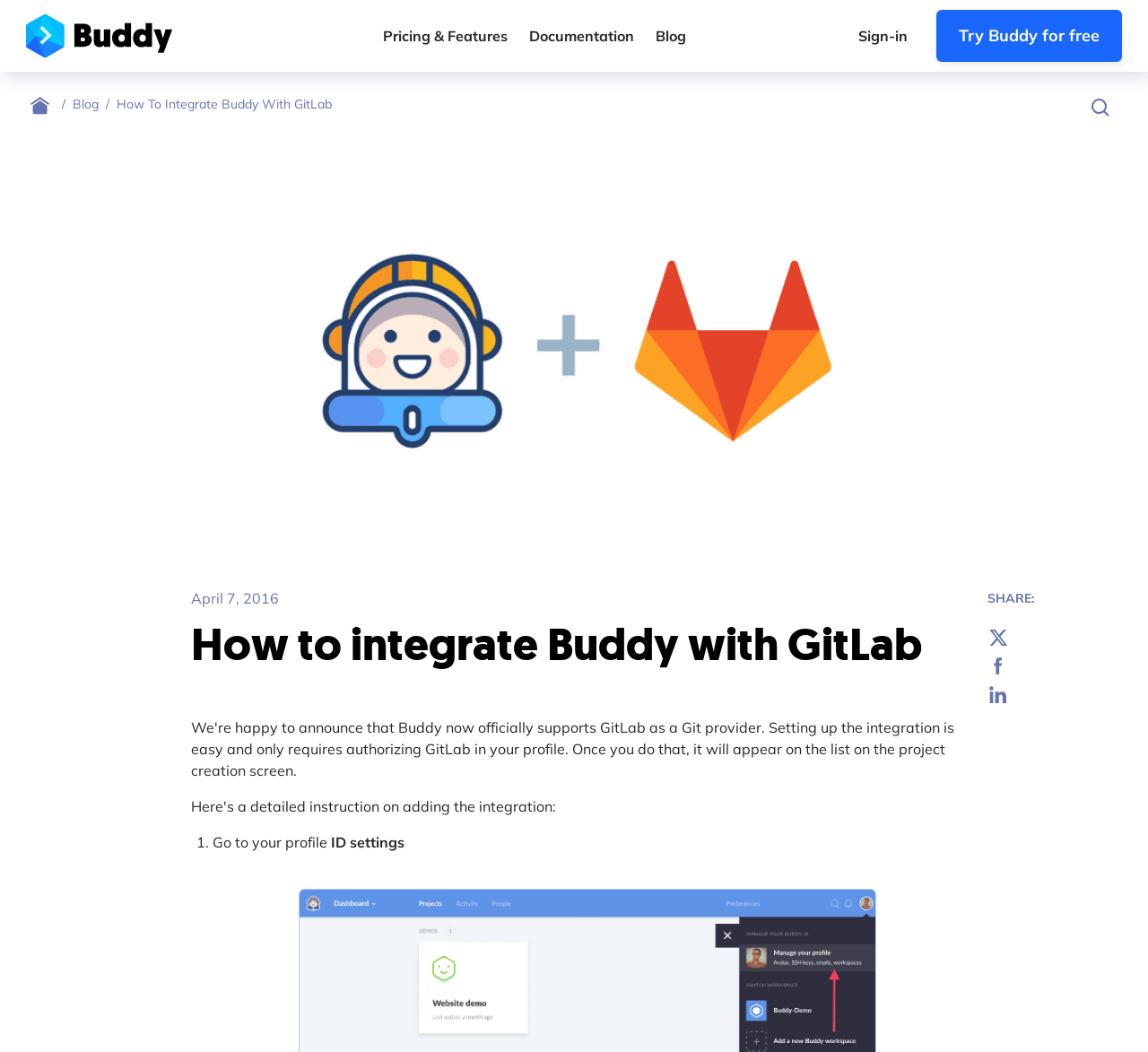Please identify the bounding box coordinates of the element's region that should be clicked to execute the following instruction: "Share on Twitter". The bounding box coordinates must be four float numbers between 0 and 1, i.e., [left, top, right, bottom].

[0.86, 0.596, 0.891, 0.616]